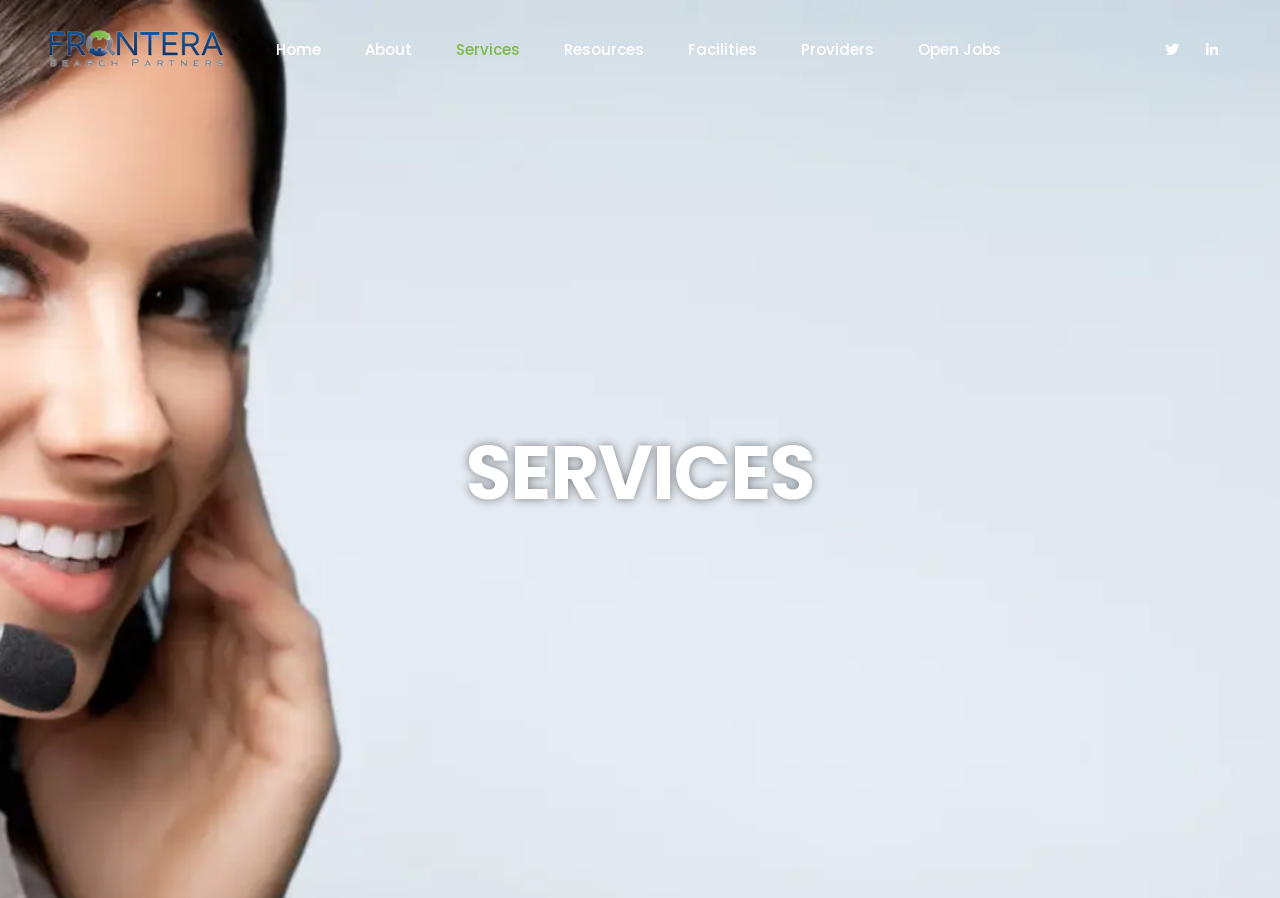Bounding box coordinates are specified in the format (top-left x, top-left y, bottom-right x, bottom-right y). All values are floating point numbers bounded between 0 and 1. Please provide the bounding box coordinate of the region this sentence describes: Open Jobs

[0.707, 0.045, 0.791, 0.067]